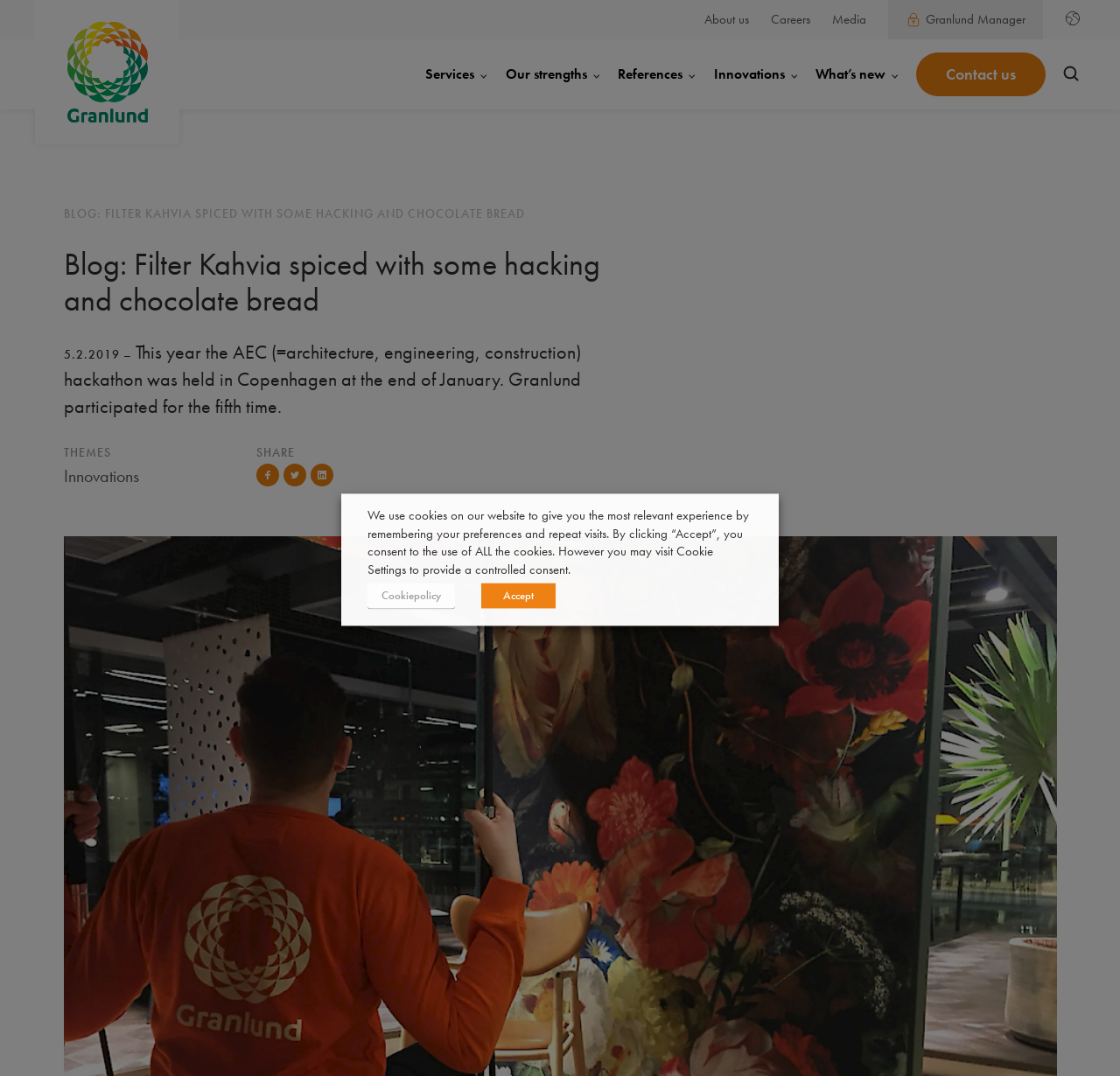Please identify the bounding box coordinates of the region to click in order to complete the given instruction: "Search". The coordinates should be four float numbers between 0 and 1, i.e., [left, top, right, bottom].

[0.941, 0.047, 0.973, 0.091]